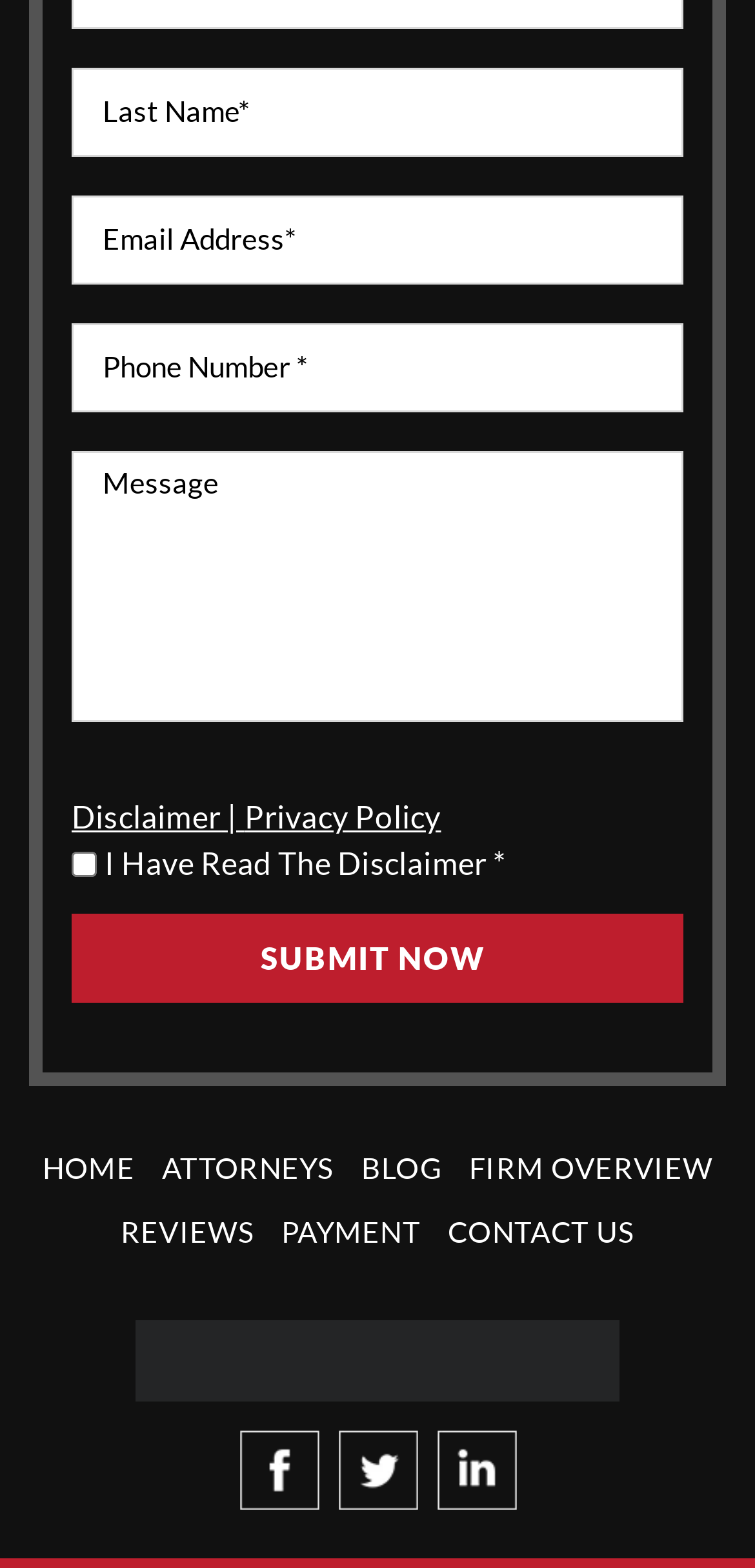What is the text on the button?
Provide a detailed answer to the question, using the image to inform your response.

I looked at the button element and found that it contains the text 'SUBMIT NOW'.